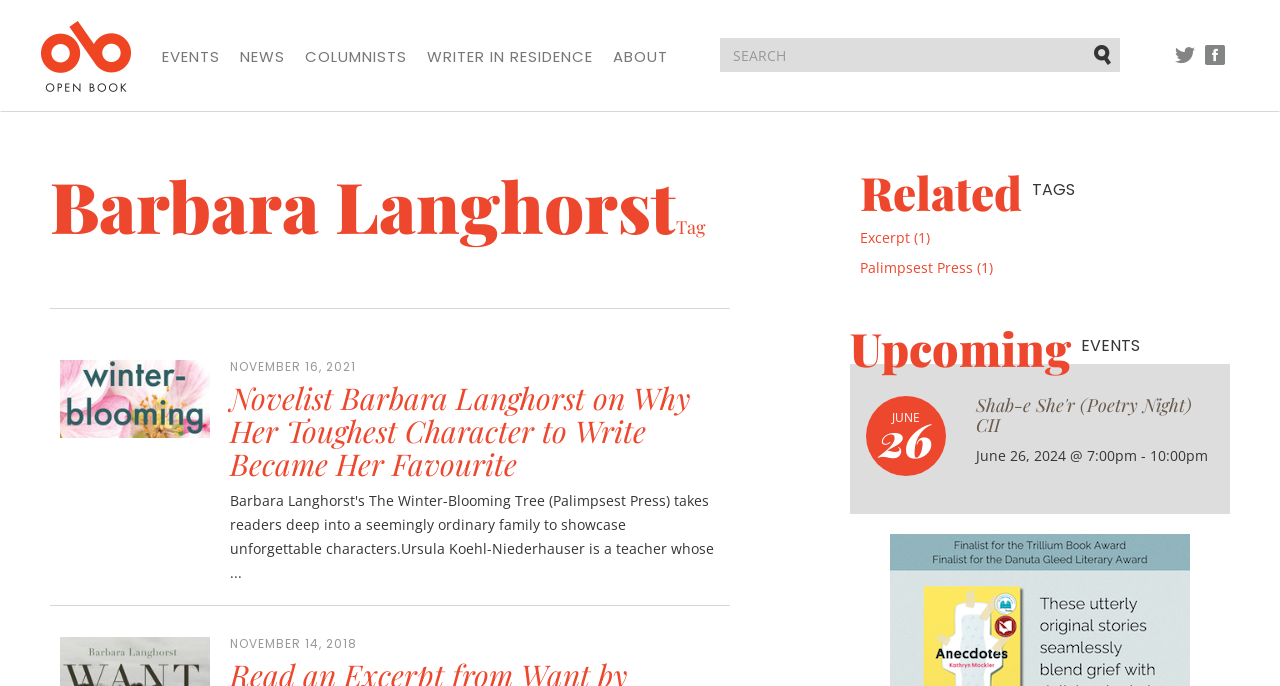Please find the bounding box coordinates of the clickable region needed to complete the following instruction: "Check the upcoming Shab-e She'r event". The bounding box coordinates must consist of four float numbers between 0 and 1, i.e., [left, top, right, bottom].

[0.762, 0.573, 0.931, 0.637]